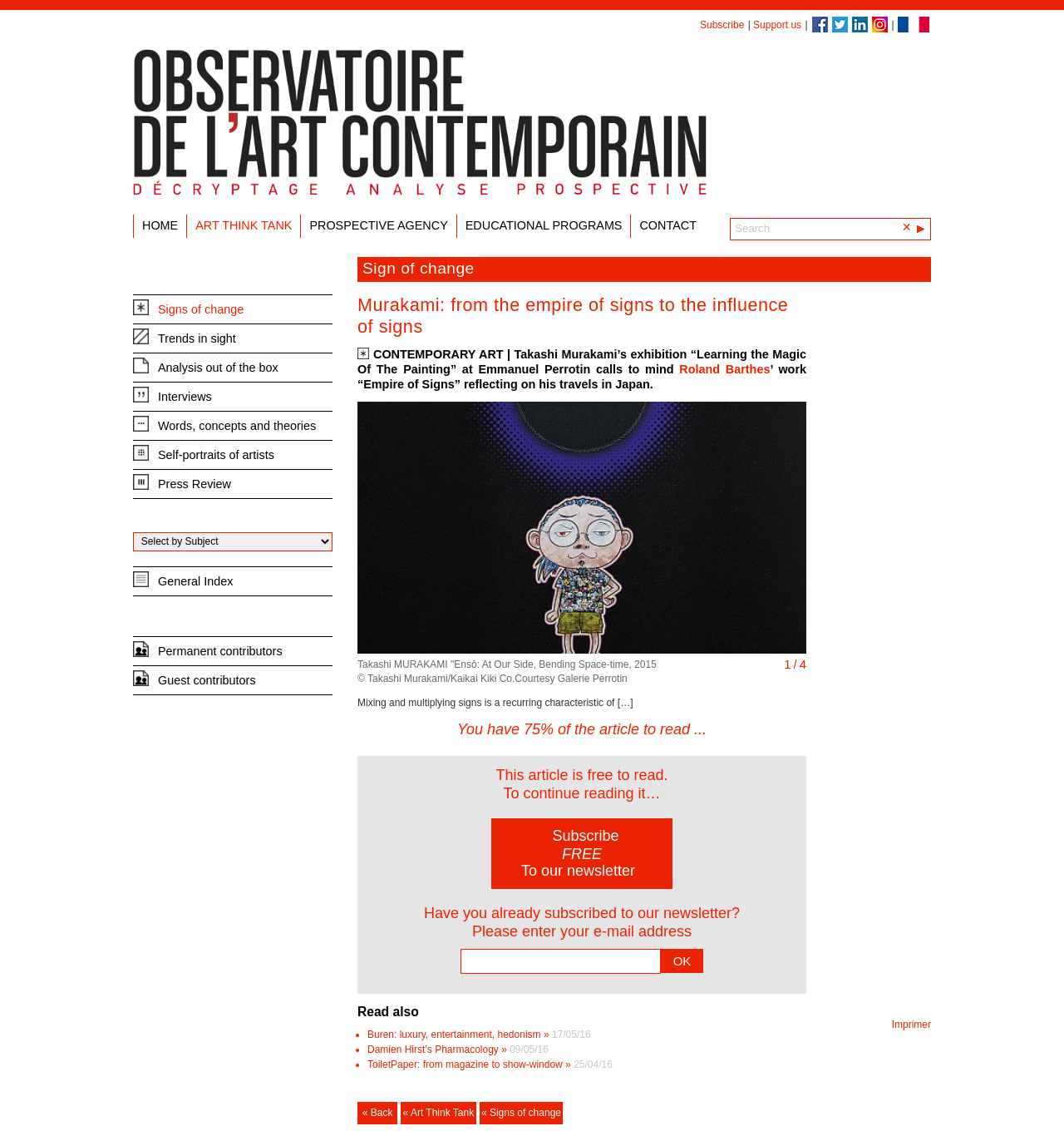Provide the bounding box coordinates of the UI element that matches the description: "Prospective Agency".

[0.291, 0.193, 0.421, 0.204]